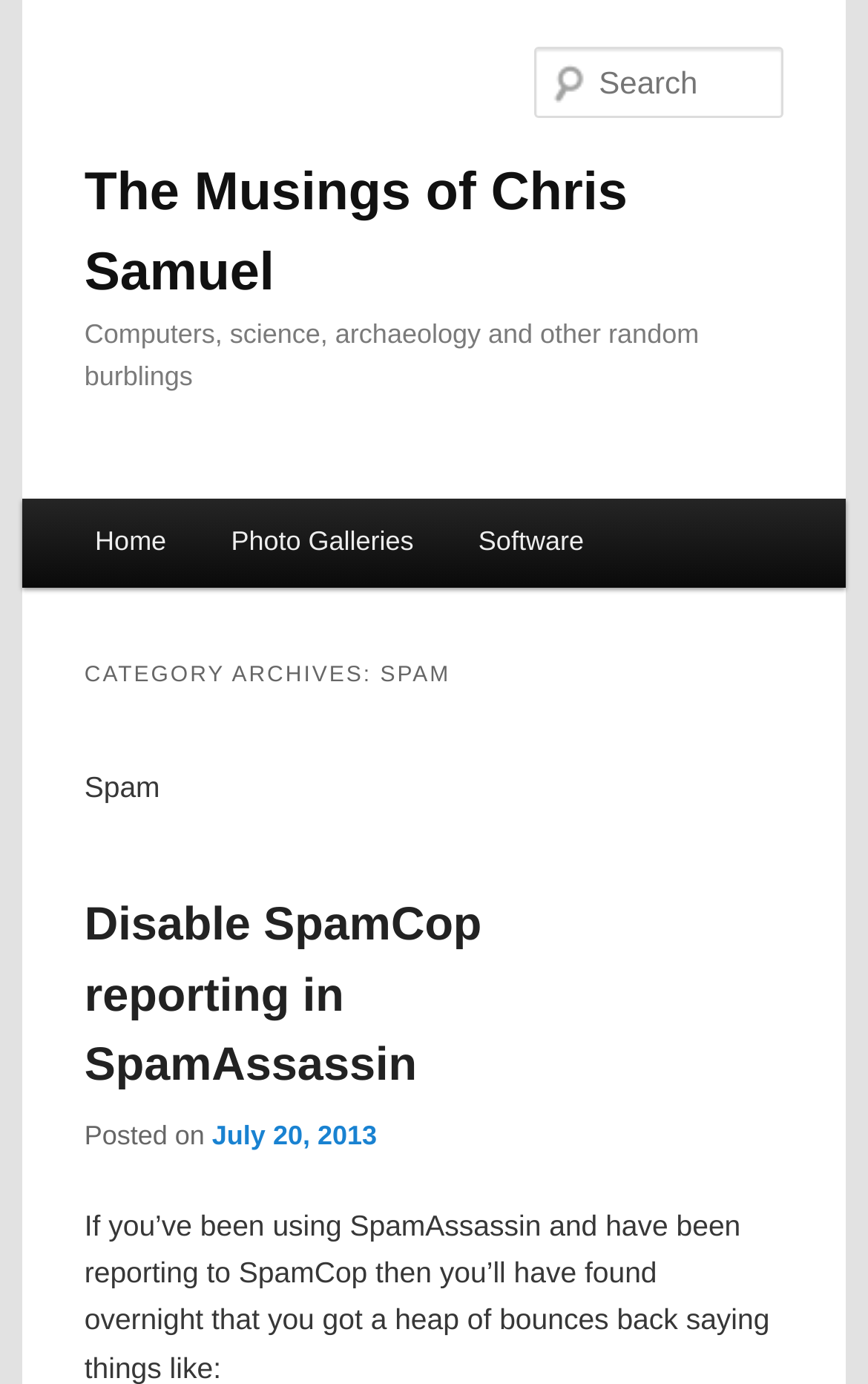Extract the bounding box coordinates for the UI element described by the text: "Disable SpamCop reporting in SpamAssassin". The coordinates should be in the form of [left, top, right, bottom] with values between 0 and 1.

[0.097, 0.65, 0.555, 0.789]